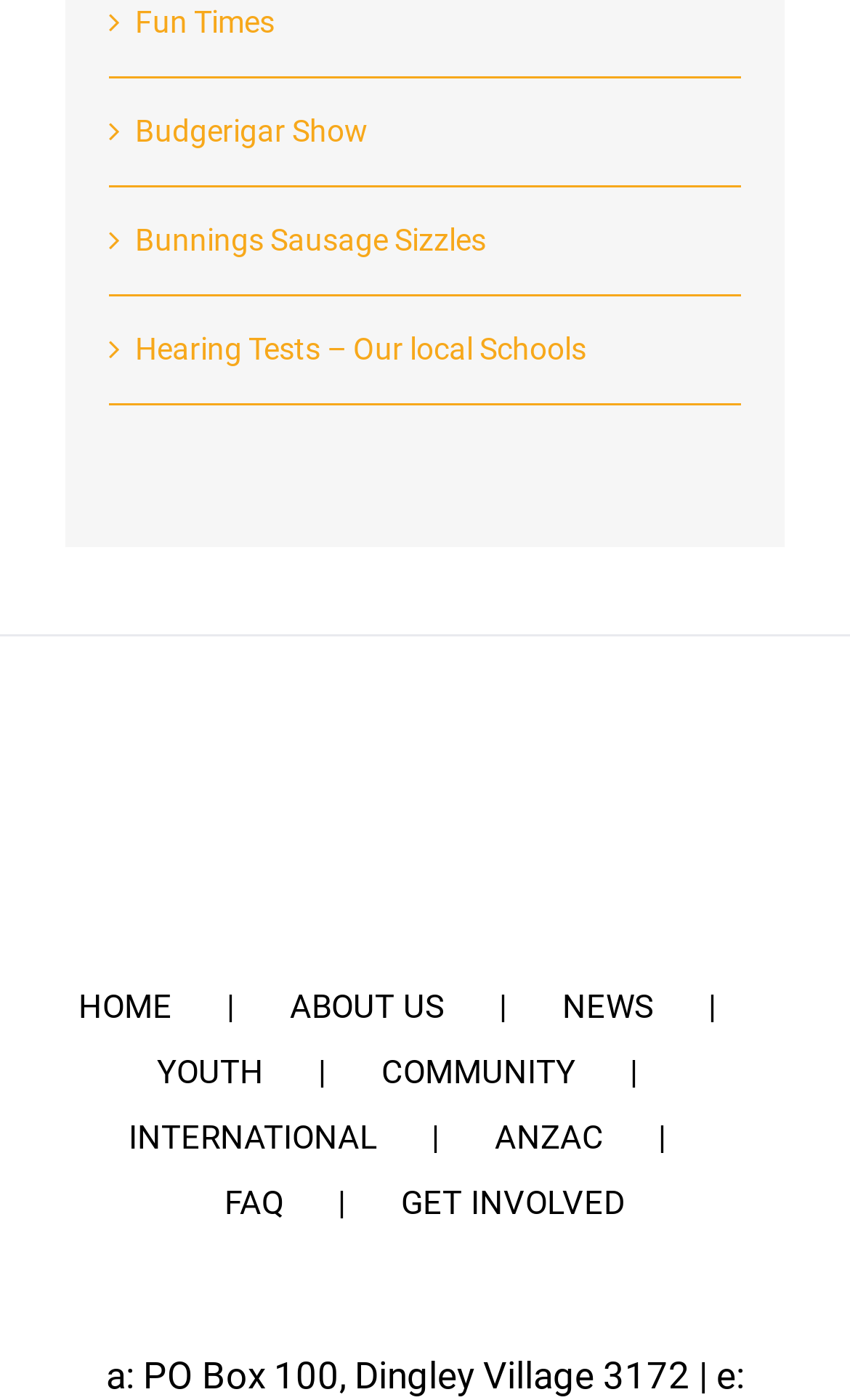Please identify the bounding box coordinates of the region to click in order to complete the given instruction: "read ABOUT US". The coordinates should be four float numbers between 0 and 1, i.e., [left, top, right, bottom].

[0.341, 0.698, 0.662, 0.743]